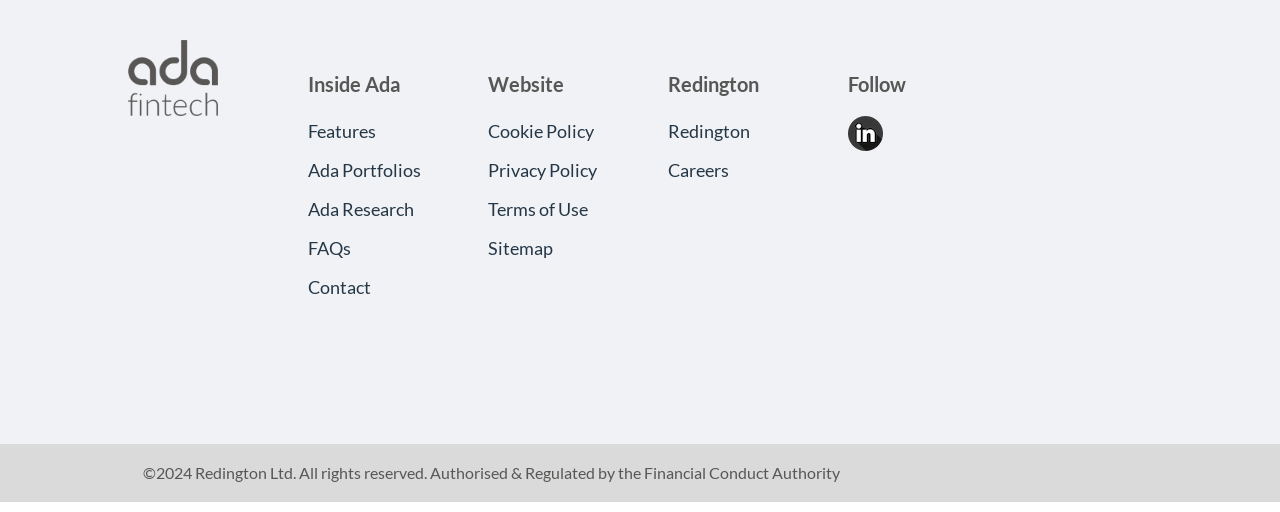Using the given element description, provide the bounding box coordinates (top-left x, top-left y, bottom-right x, bottom-right y) for the corresponding UI element in the screenshot: Terms of Use

[0.381, 0.387, 0.459, 0.43]